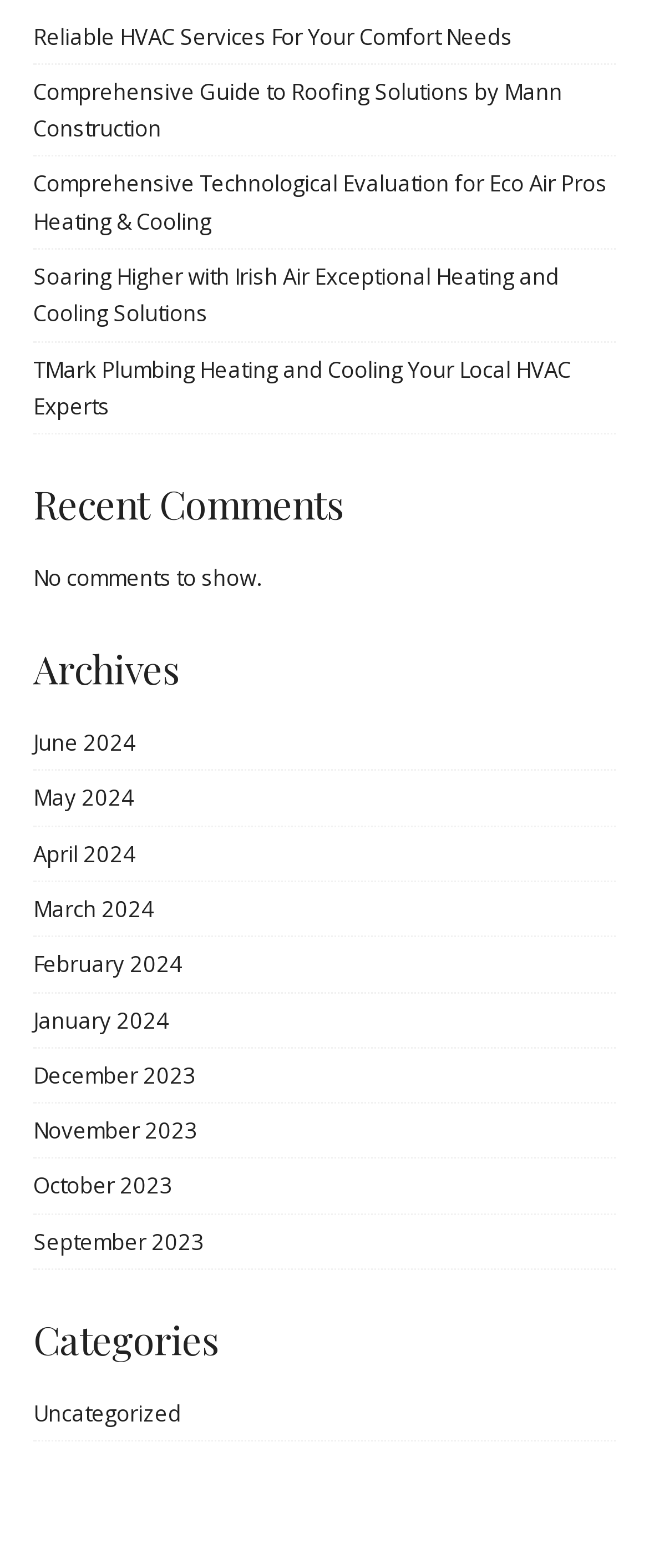Extract the bounding box coordinates of the UI element described by: "Uncategorized". The coordinates should include four float numbers ranging from 0 to 1, e.g., [left, top, right, bottom].

[0.051, 0.892, 0.279, 0.911]